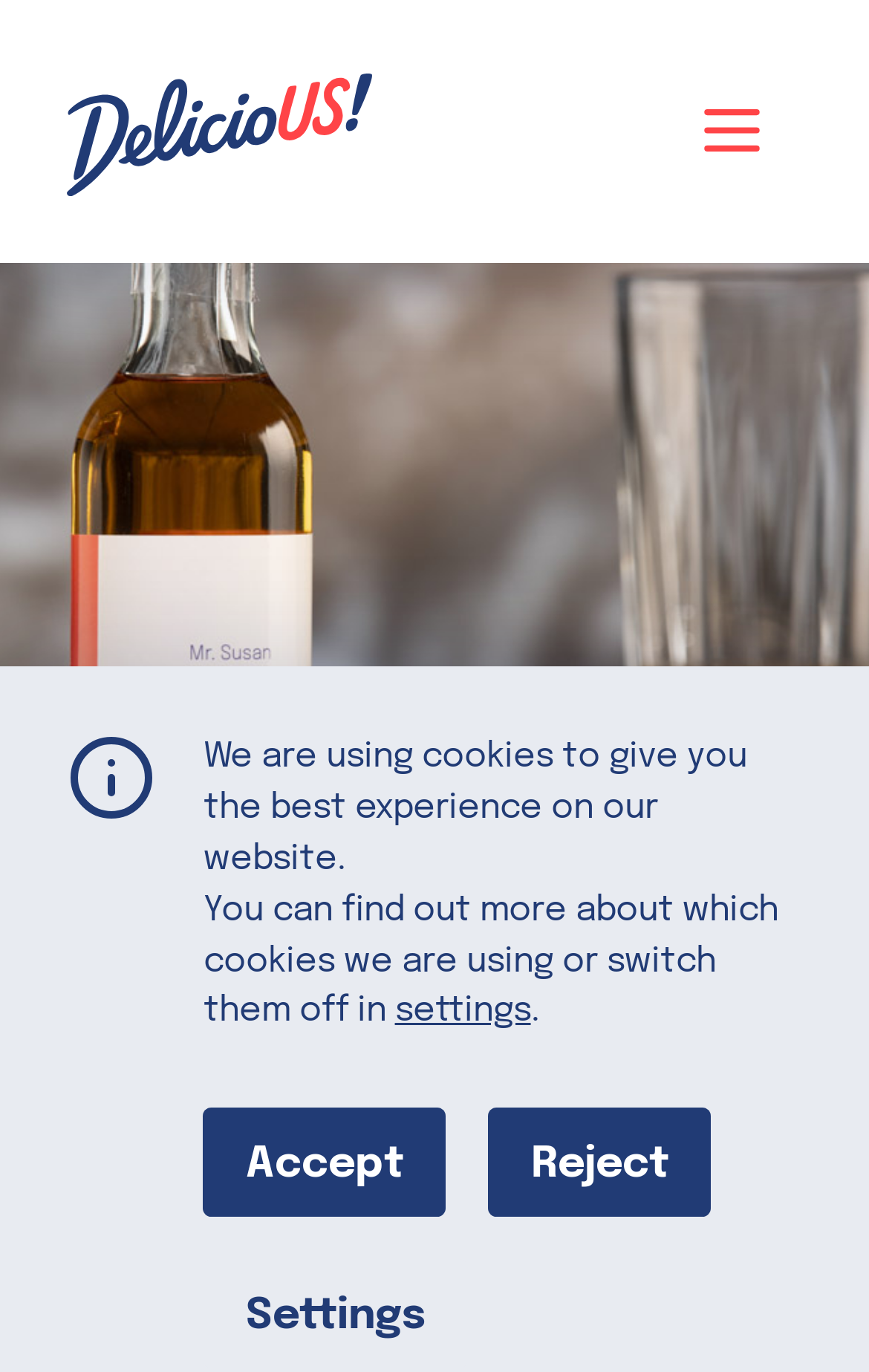Determine the main heading of the webpage and generate its text.

Bacon Old Fashioned